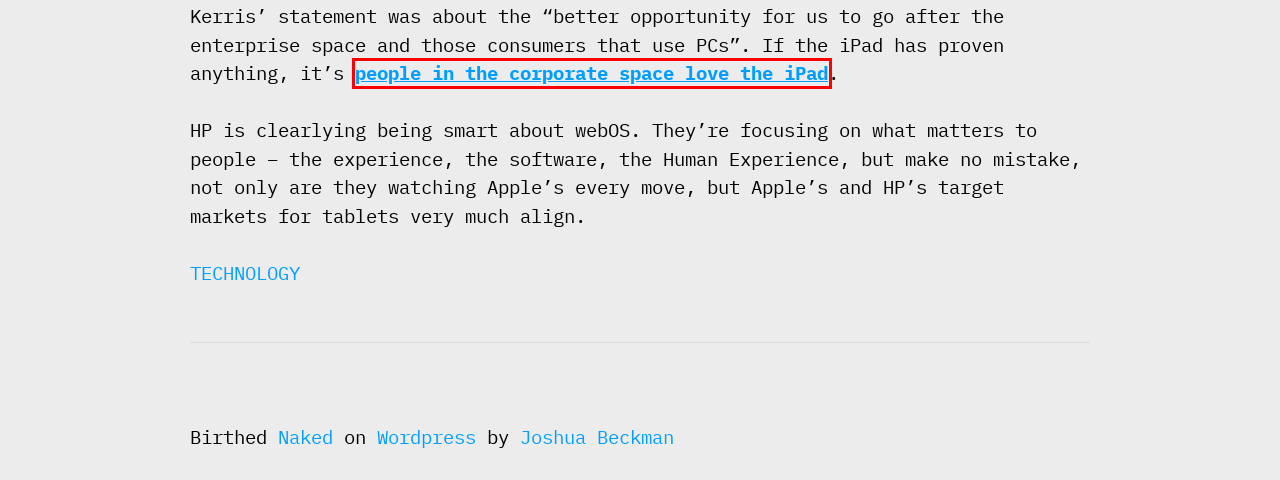You are presented with a screenshot of a webpage that includes a red bounding box around an element. Determine which webpage description best matches the page that results from clicking the element within the red bounding box. Here are the candidates:
A. Daily Exhaust 
	  –  Archives
B. Daily Exhaust 
	  –  About
C. Apple's iPad "running far ahead" in enterprise adoption | AppleInsider
D. Daring Fireball: HP Says Apple Is Not TouchPad’s Target
E. Daily Exhaust 
	  –  Technology
F. Blog Tool, Publishing Platform, and CMS – WordPress.org
G. Daily Exhaust
H. ∞ Interview: HP says Apple is not TouchPad’s target

C